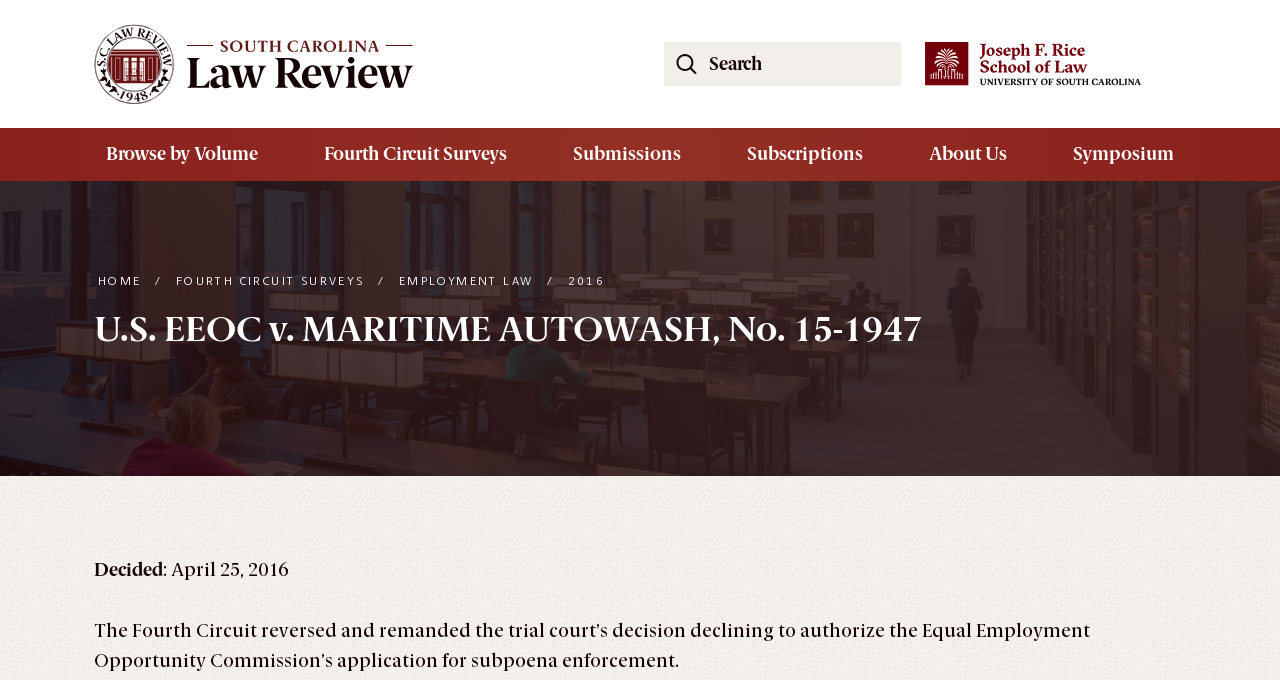Determine the bounding box coordinates for the region that must be clicked to execute the following instruction: "Search the South Carolina Law Review Website".

[0.519, 0.062, 0.704, 0.126]